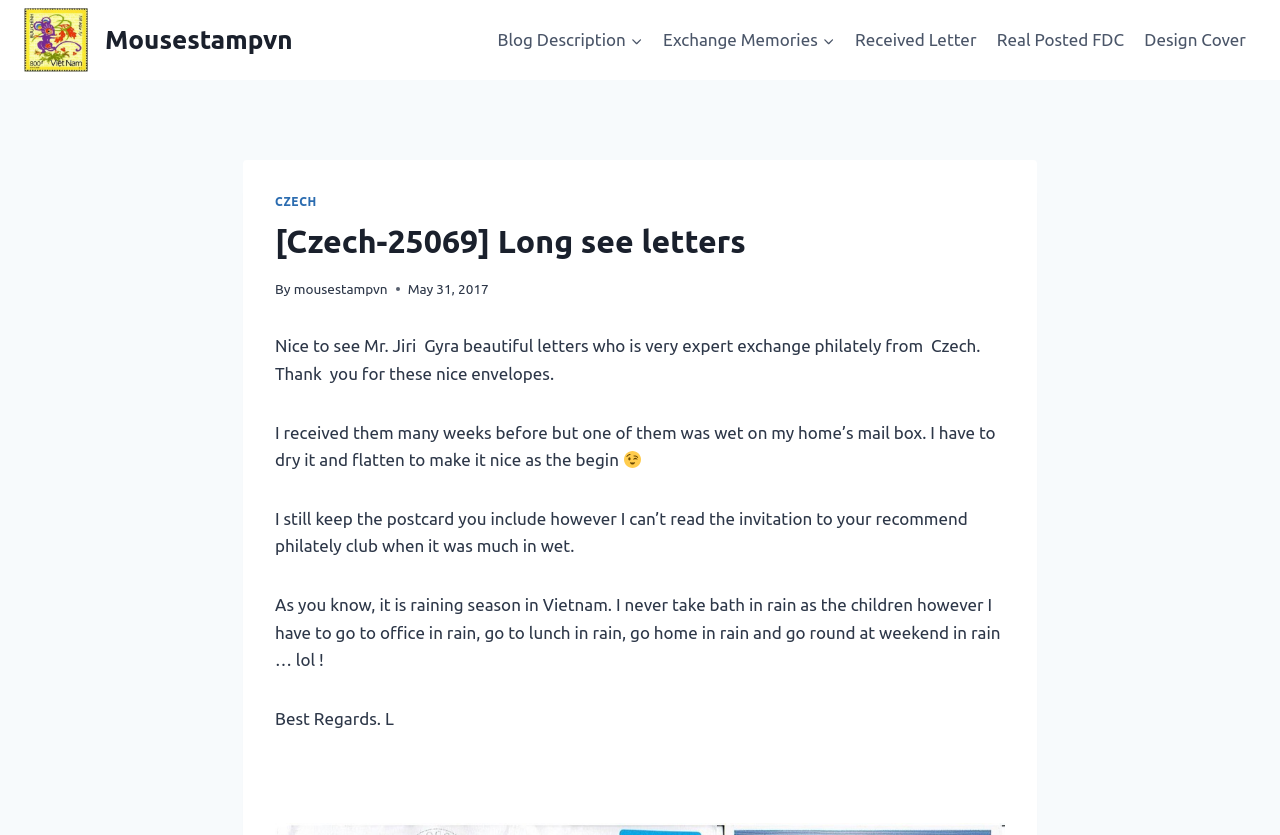Locate the bounding box coordinates of the element that should be clicked to execute the following instruction: "Click on the CZECH link".

[0.215, 0.234, 0.247, 0.249]